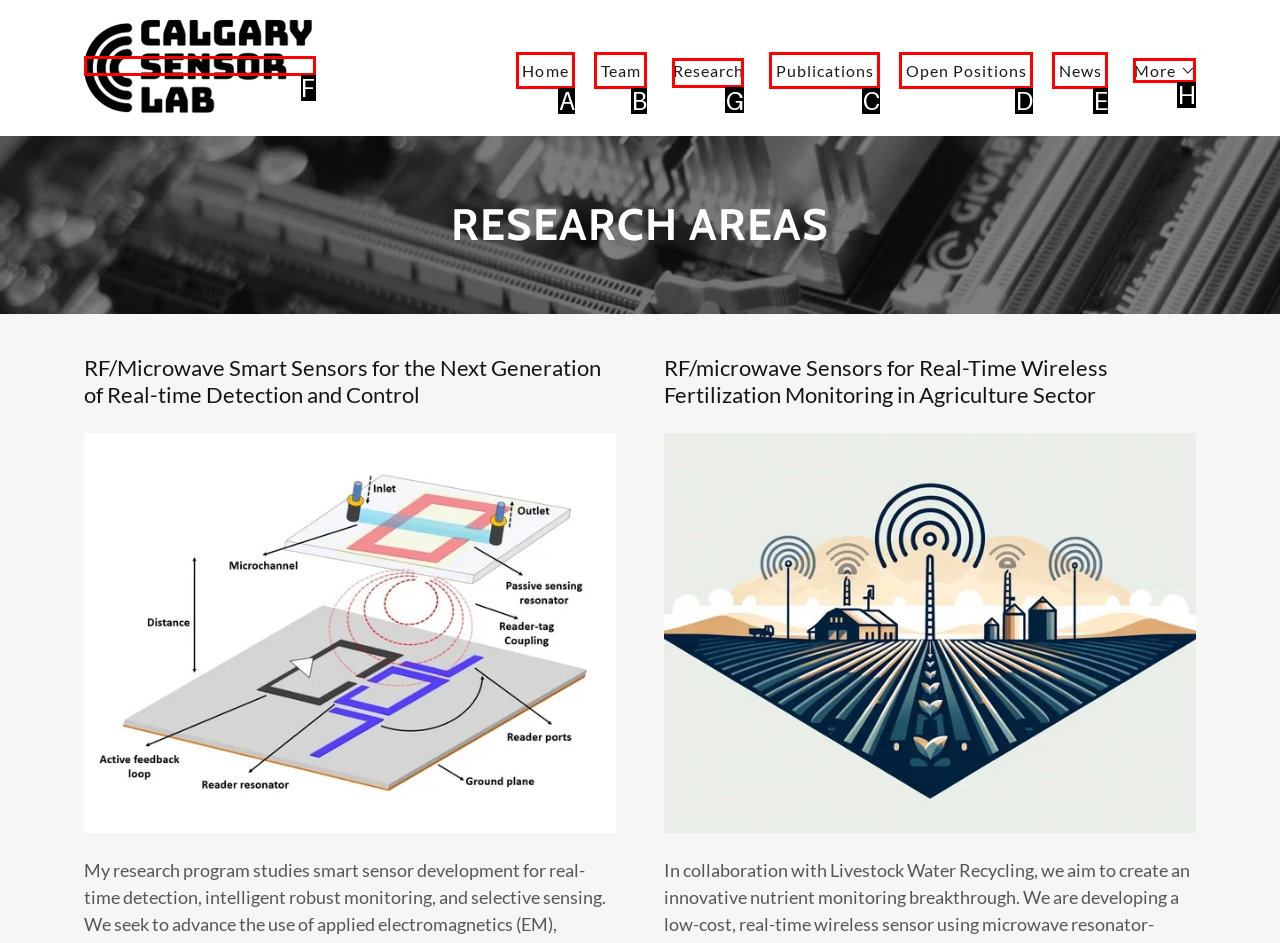Determine which HTML element to click to execute the following task: View the Research page Answer with the letter of the selected option.

G